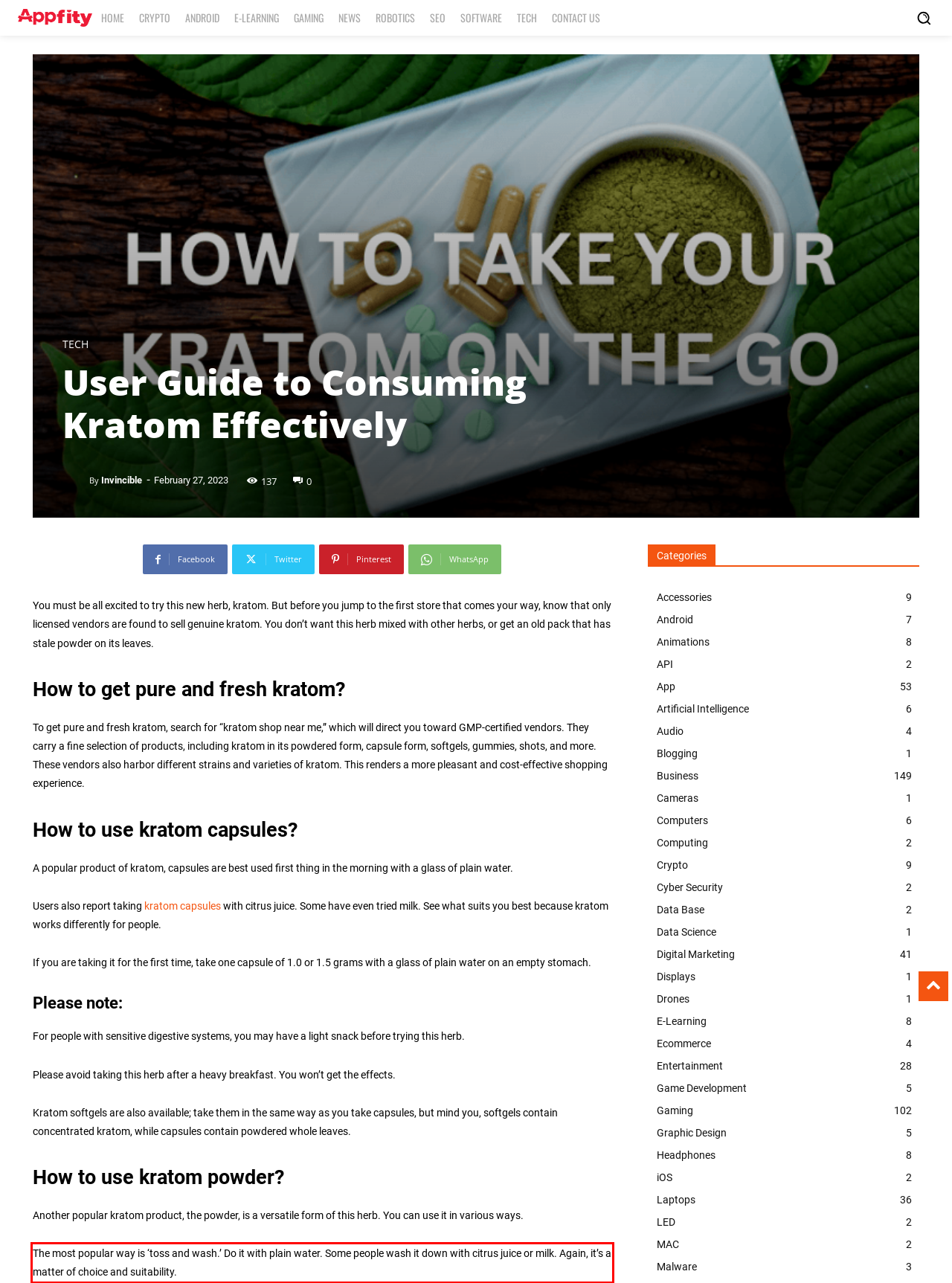You are provided with a screenshot of a webpage that includes a red bounding box. Extract and generate the text content found within the red bounding box.

The most popular way is ‘toss and wash.’ Do it with plain water. Some people wash it down with citrus juice or milk. Again, it’s a matter of choice and suitability.